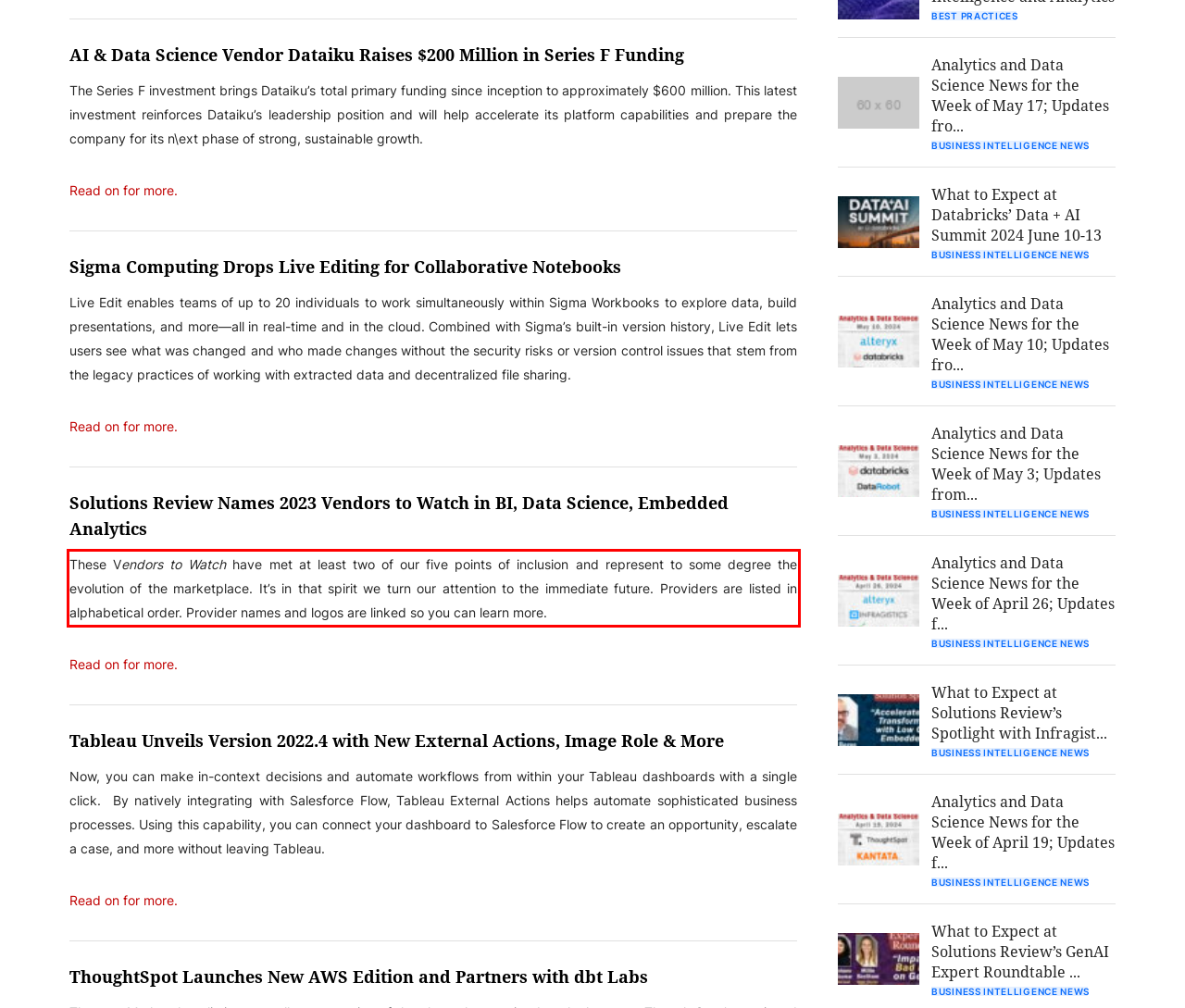Within the provided webpage screenshot, find the red rectangle bounding box and perform OCR to obtain the text content.

These Vendors to Watch have met at least two of our five points of inclusion and represent to some degree the evolution of the marketplace. It’s in that spirit we turn our attention to the immediate future. Providers are listed in alphabetical order. Provider names and logos are linked so you can learn more.